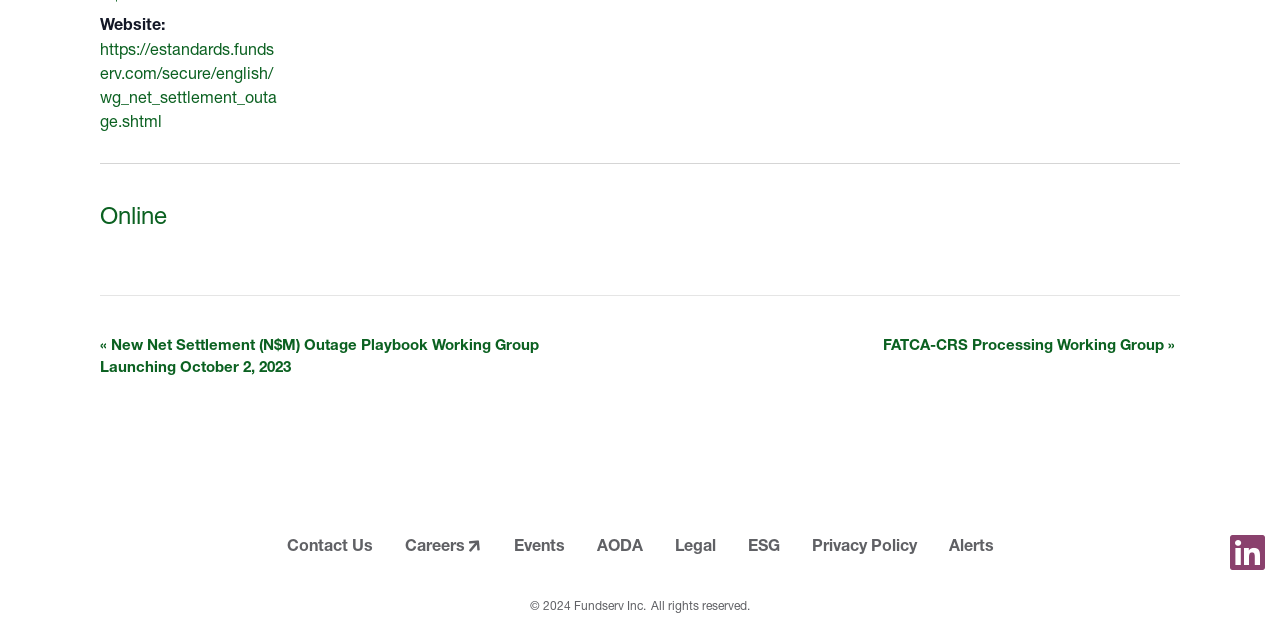What is the website's copyright year?
Using the screenshot, give a one-word or short phrase answer.

2024